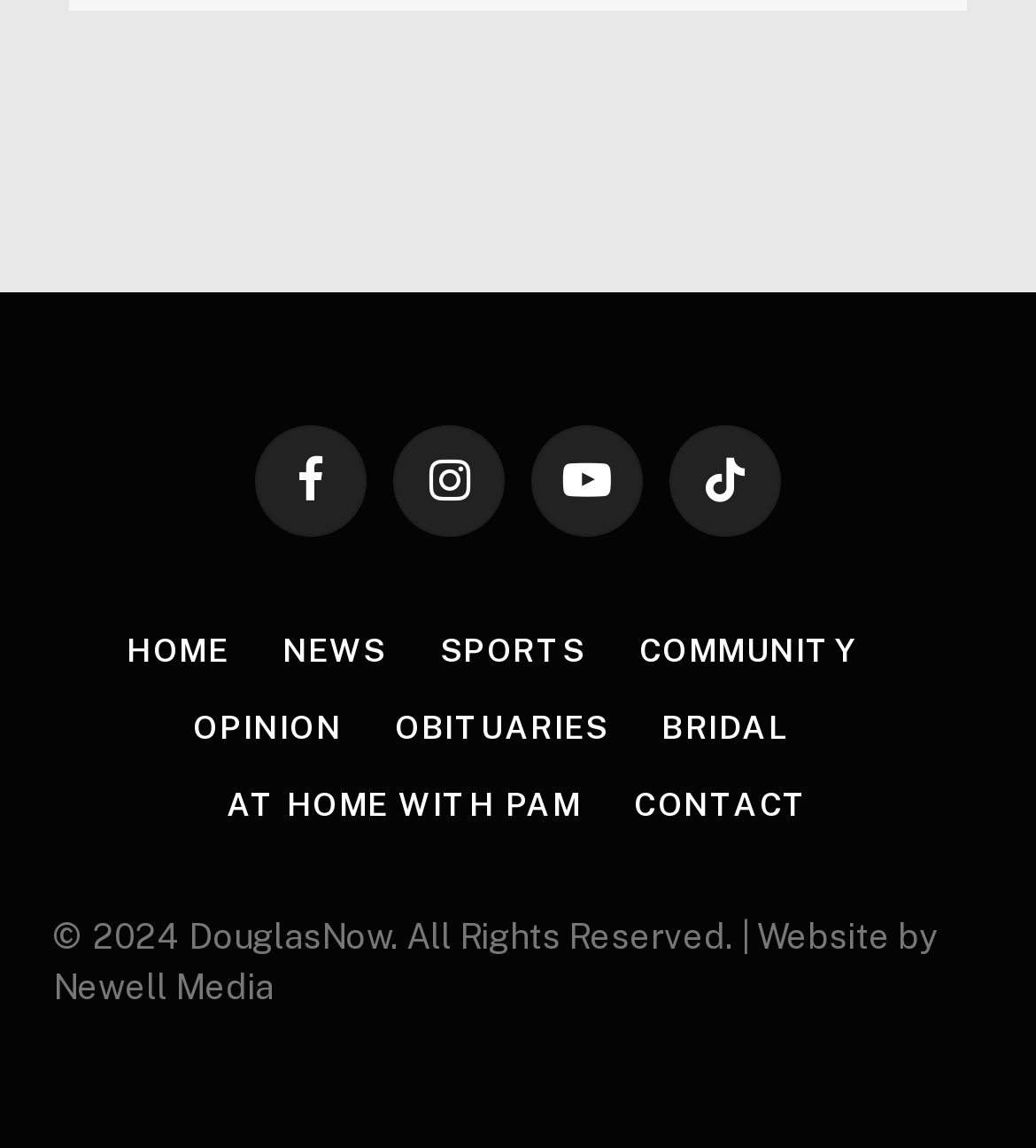Could you highlight the region that needs to be clicked to execute the instruction: "visit Facebook page"?

[0.246, 0.37, 0.354, 0.467]